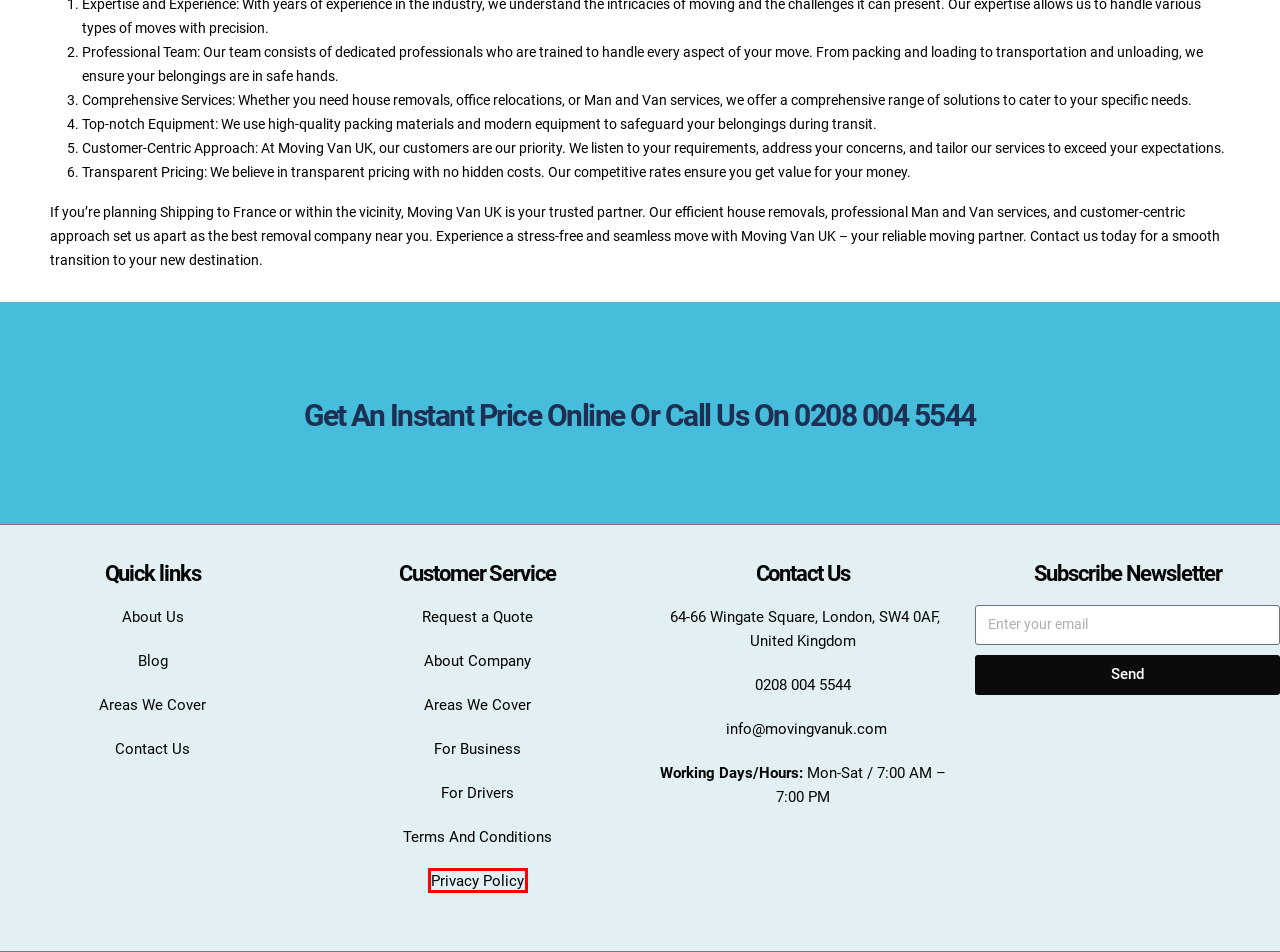You are looking at a screenshot of a webpage with a red bounding box around an element. Determine the best matching webpage description for the new webpage resulting from clicking the element in the red bounding box. Here are the descriptions:
A. Terms And Conditions | Moving Van UK
B. Removals Quote London | Moving Van UK
C. Commercial Removals Company In London | About Us | Moving Van UK
D. Blog | Moving Van UK
E. Privacy Policy | Moving Van UK
F. Packing And Moving Services | Moving Van UK
G. Areas We Cover | Moving Van UK
H. Self Storage in London - Moving Service in London

E